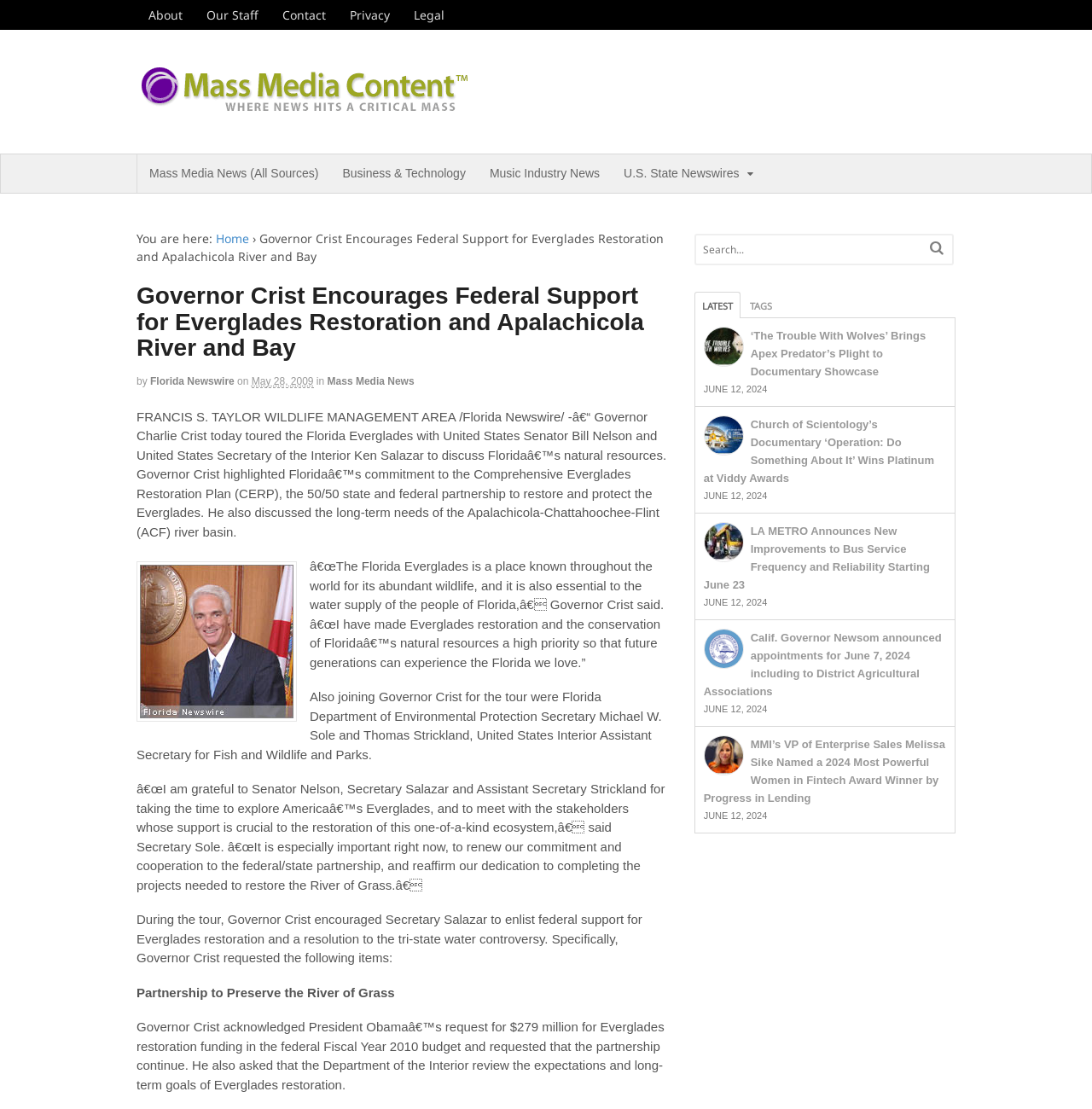What is the topic of the article?
Offer a detailed and full explanation in response to the question.

The article discusses Governor Crist's tour of the Florida Everglades and his efforts to encourage federal support for Everglades restoration. Therefore, the topic of the article is Everglades restoration.